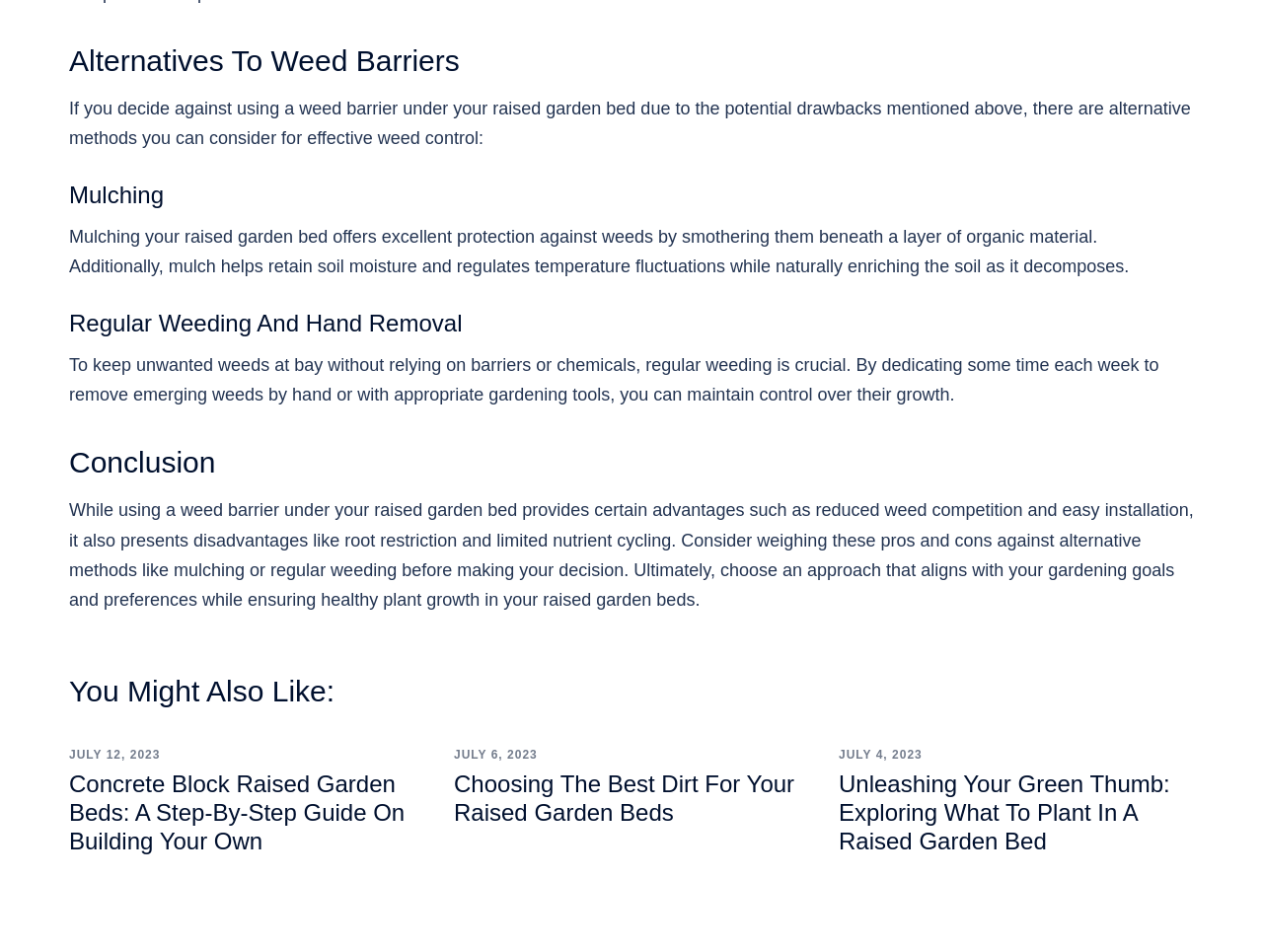Please reply to the following question with a single word or a short phrase:
What is the alternative to using a weed barrier?

Mulching